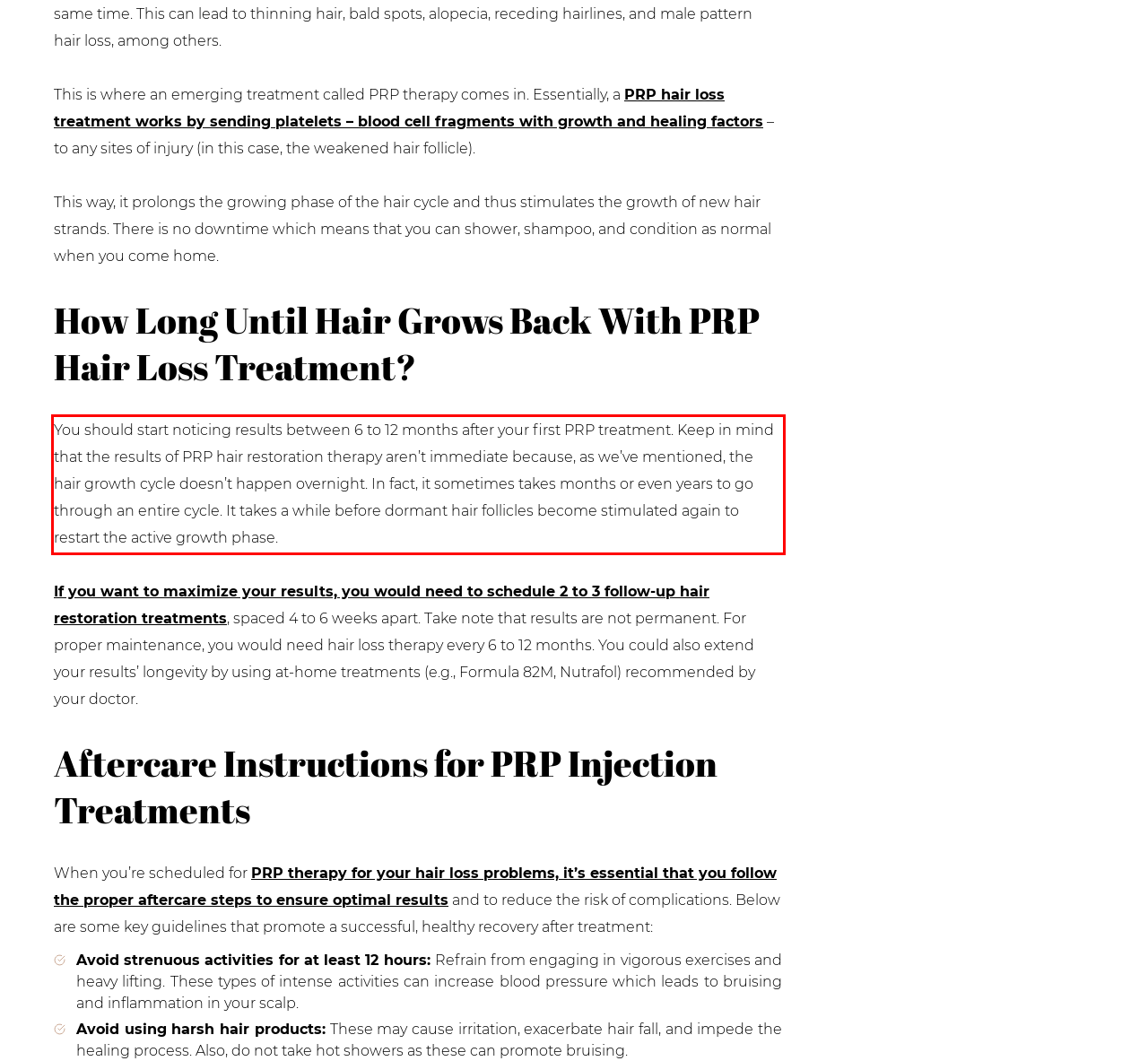Using the provided webpage screenshot, identify and read the text within the red rectangle bounding box.

You should start noticing results between 6 to 12 months after your first PRP treatment. Keep in mind that the results of PRP hair restoration therapy aren’t immediate because, as we’ve mentioned, the hair growth cycle doesn’t happen overnight. In fact, it sometimes takes months or even years to go through an entire cycle. It takes a while before dormant hair follicles become stimulated again to restart the active growth phase.